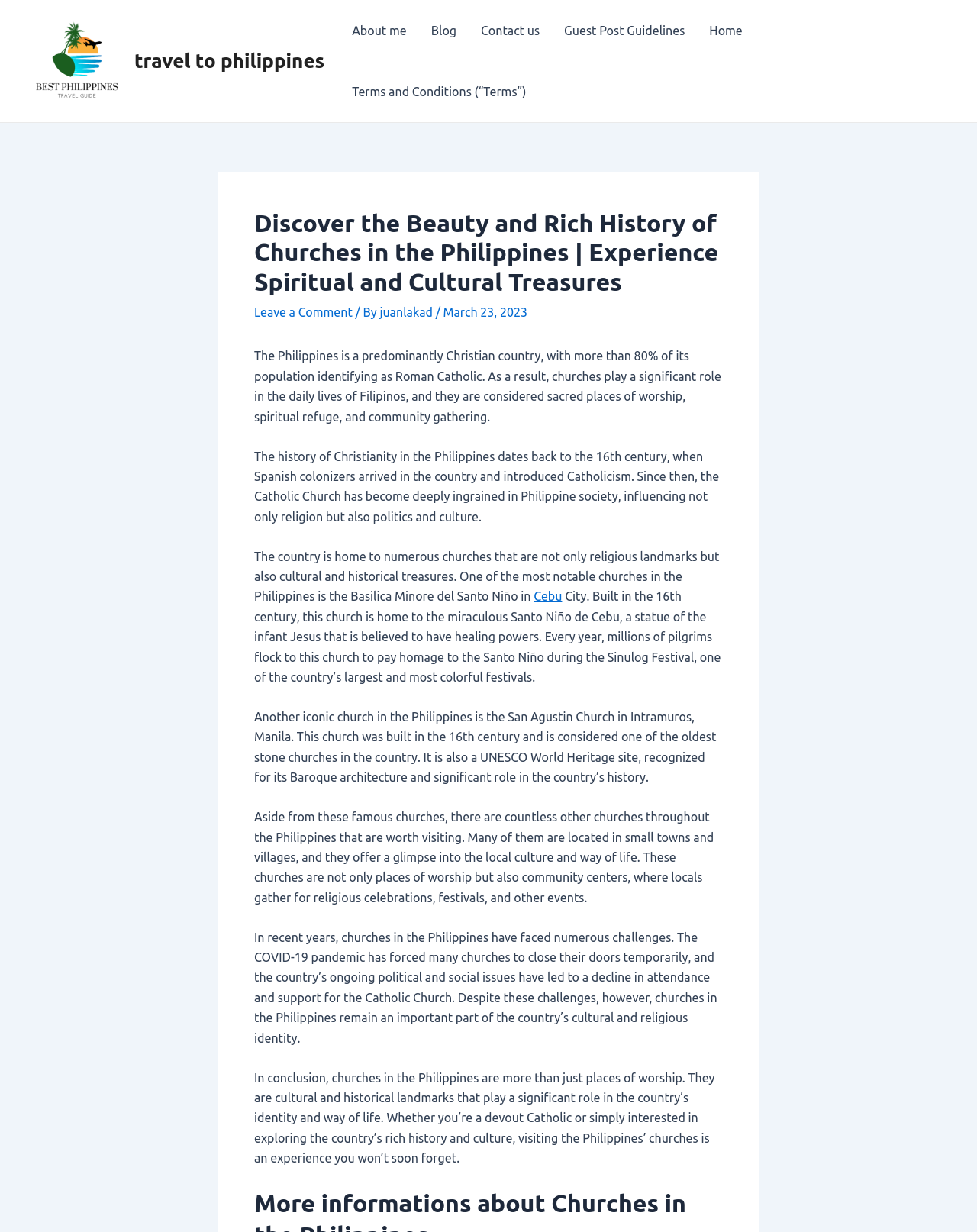Please determine the bounding box coordinates for the element with the description: "Leave a Comment".

[0.26, 0.248, 0.361, 0.259]